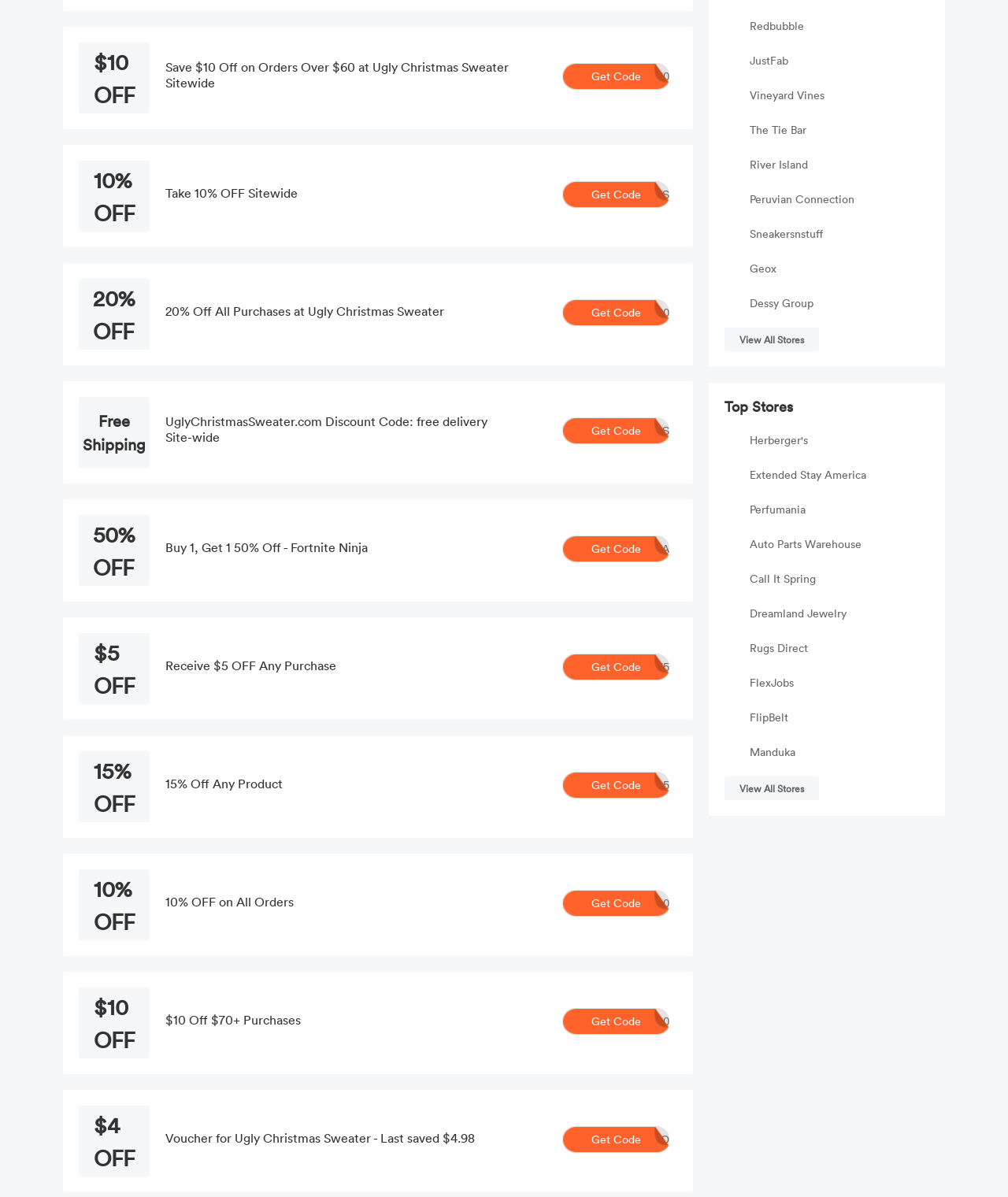Bounding box coordinates must be specified in the format (top-left x, top-left y, bottom-right x, bottom-right y). All values should be floating point numbers between 0 and 1. What are the bounding box coordinates of the UI element described as: Vineyard Vines

[0.744, 0.073, 0.818, 0.086]